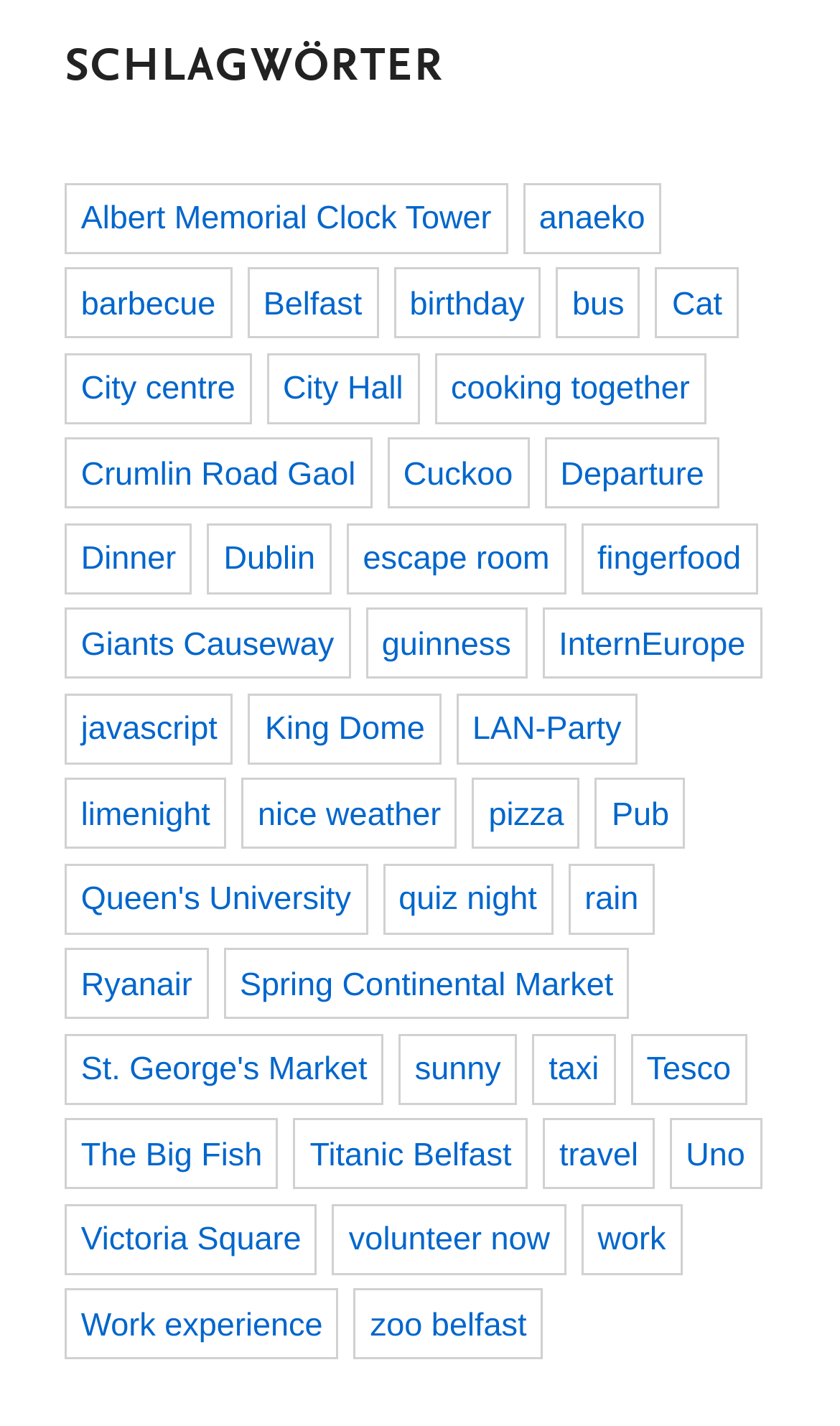How many links are present on the webpage?
Answer the question with a thorough and detailed explanation.

The webpage contains a navigation section with 565 links, each representing a different keyword or tag. This can be determined by counting the number of link elements within the navigation section.